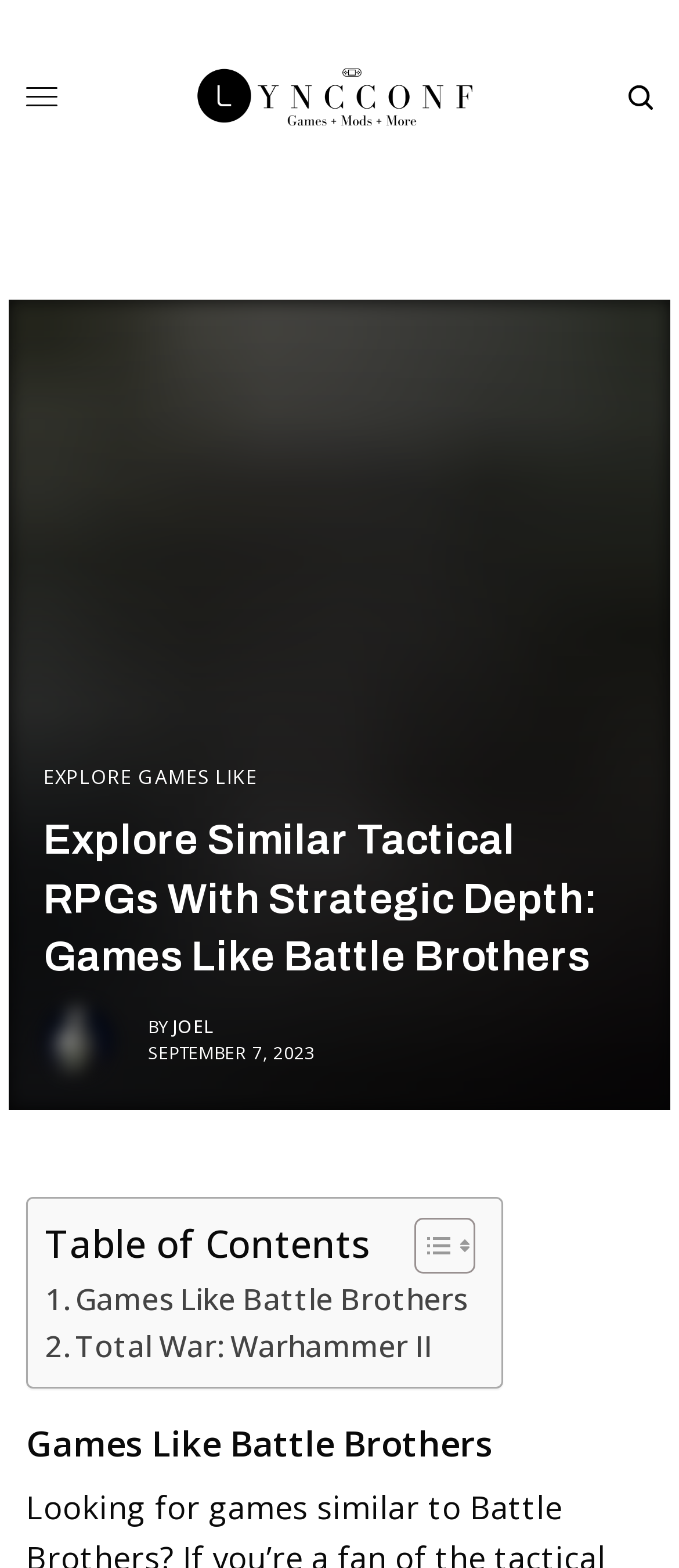Respond to the following query with just one word or a short phrase: 
What is the main topic of the article?

Games Like Battle Brothers